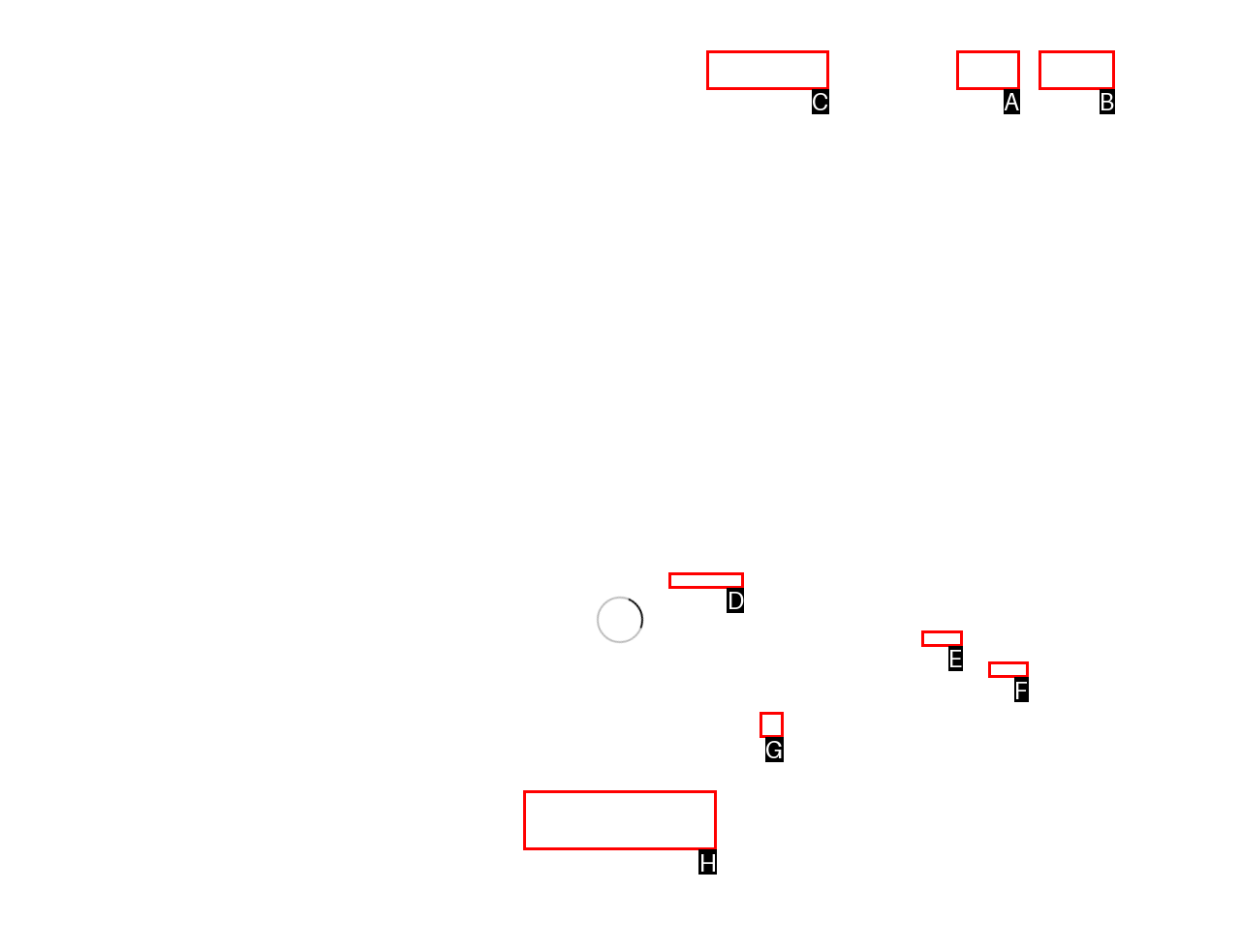Determine which element should be clicked for this task: View the Materials Library
Answer with the letter of the selected option.

C